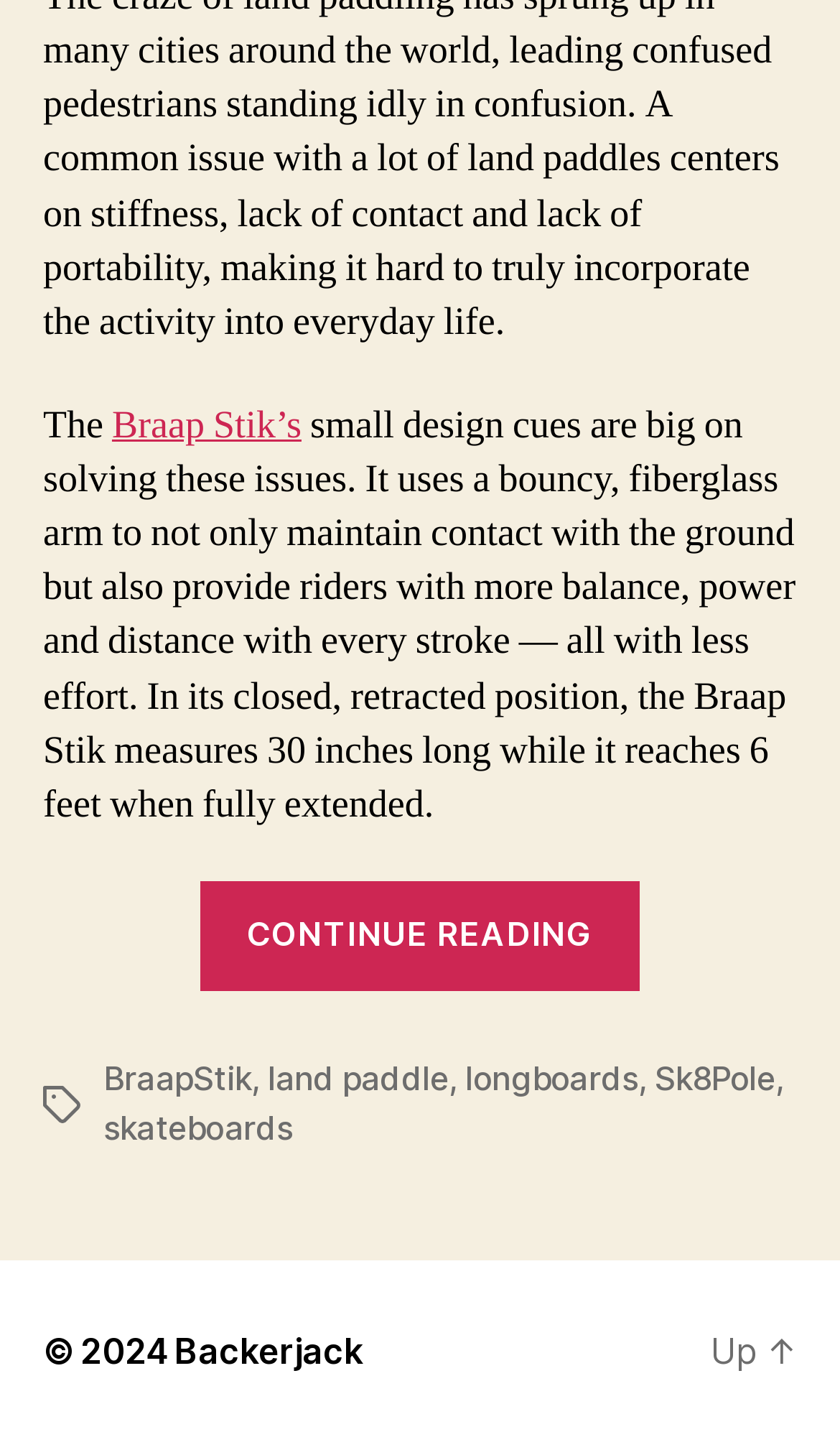Please locate the bounding box coordinates of the element that needs to be clicked to achieve the following instruction: "Share on Facebook". The coordinates should be four float numbers between 0 and 1, i.e., [left, top, right, bottom].

None